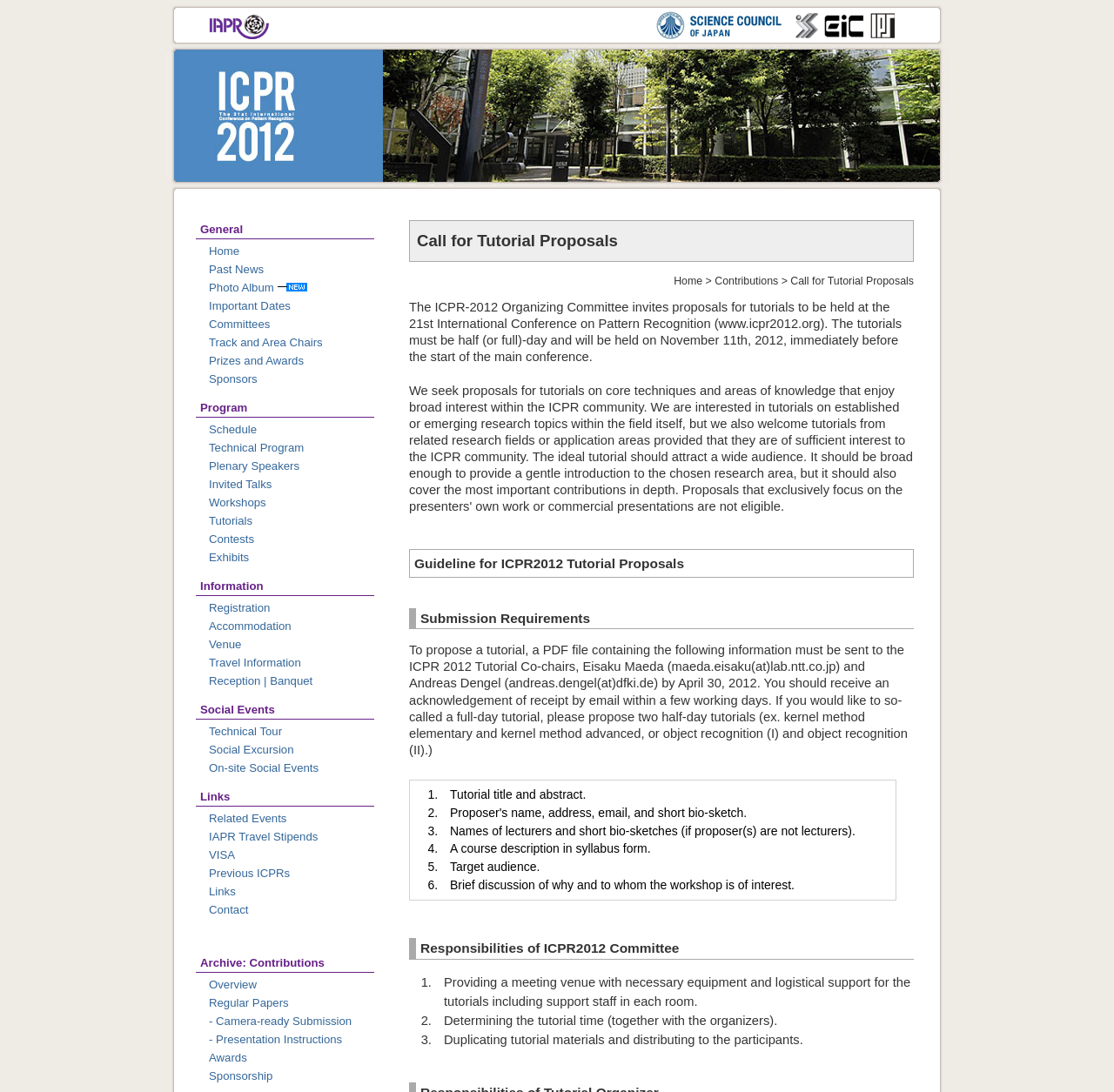Identify the bounding box coordinates of the clickable region required to complete the instruction: "Read the 'Guideline for ICPR2012 Tutorial Proposals'". The coordinates should be given as four float numbers within the range of 0 and 1, i.e., [left, top, right, bottom].

[0.367, 0.503, 0.82, 0.529]